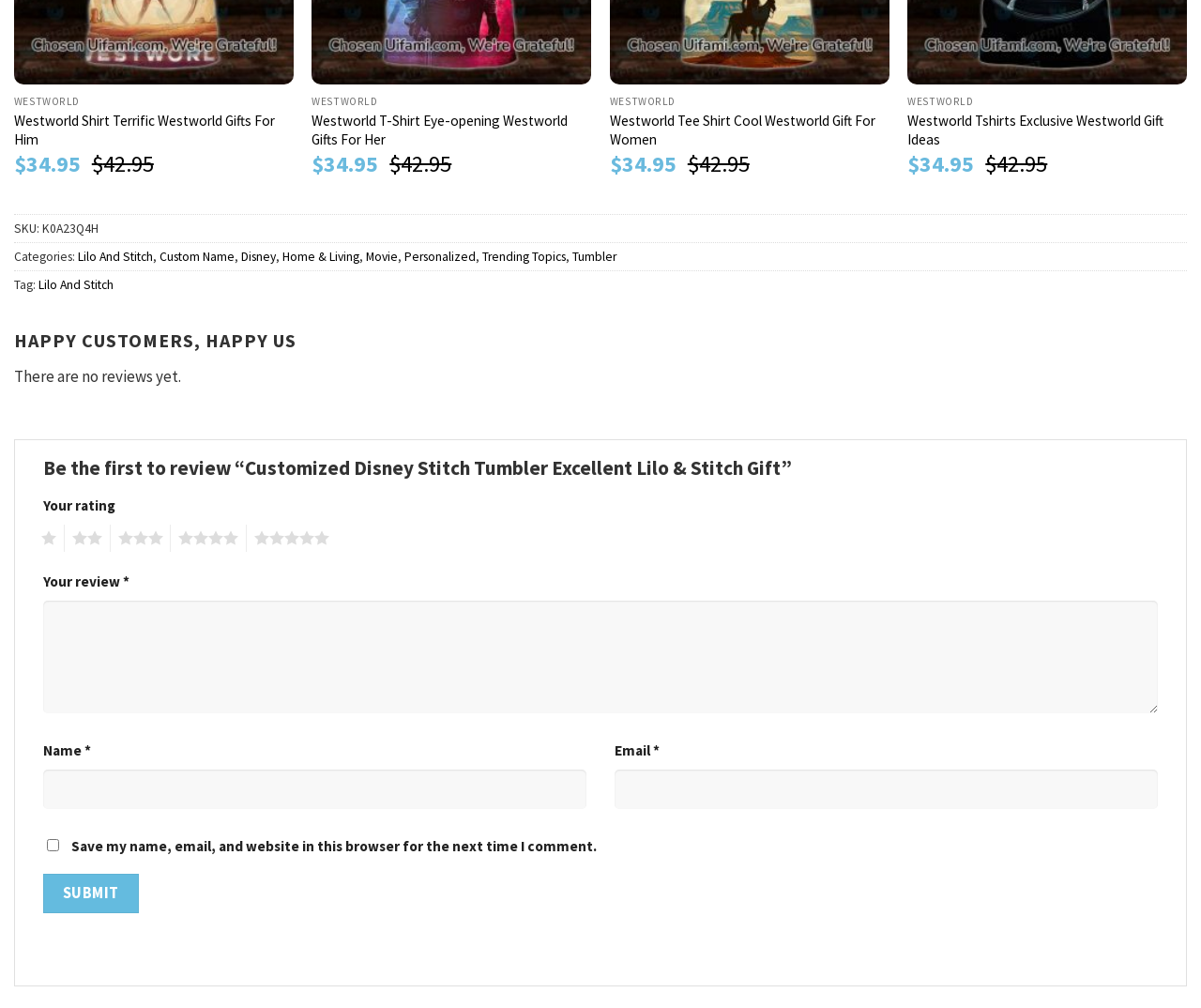Provide the bounding box coordinates of the HTML element described as: "parent_node: Your review * name="comment"". The bounding box coordinates should be four float numbers between 0 and 1, i.e., [left, top, right, bottom].

[0.036, 0.596, 0.964, 0.708]